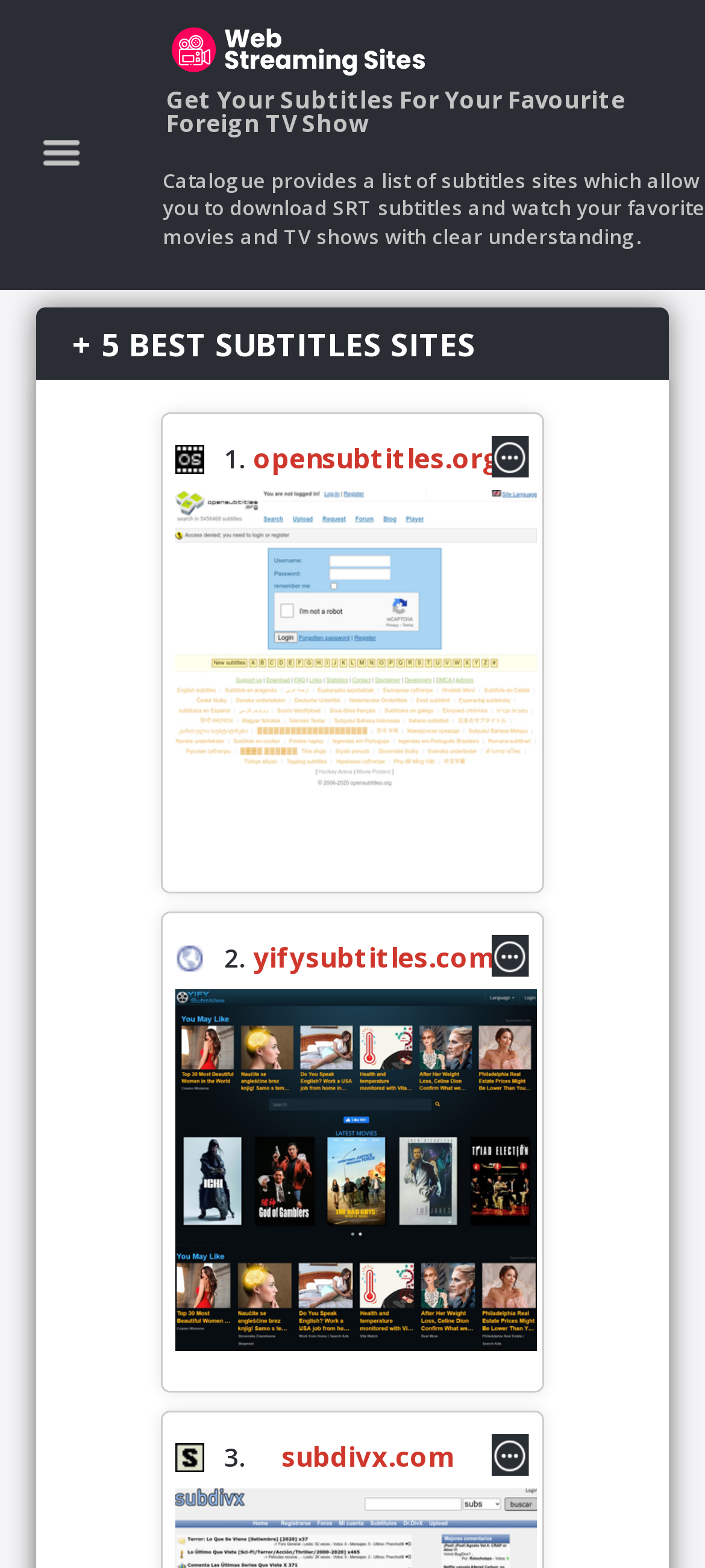Construct a comprehensive caption that outlines the webpage's structure and content.

The webpage is a catalogue of the best subtitles sites to download subtitles for foreign movies and TV shows. At the top left, there is a button. Next to it, on the top center, there is a link with an image, "Best Free Movie, TV Streaming at webstreamingsites.com". Below this link, there is a paragraph of text that explains the purpose of the catalogue, which is to provide a list of subtitles sites for downloading SRT subtitles and watching favorite movies and TV shows with clear understanding.

Below the paragraph, there is a heading "+ 5 BEST SUBTITLES SITES" that spans across the top of the page. Under this heading, there are five sections, each representing a subtitles site. The first section starts with the text "1." and has a link to "opensubtitles.org". The second section starts with the text "2." and has a link to "yifysubtitles.com". The third section starts with the text "3." and has a link to "subdivx.com". Each section has a few links, likely for navigating to the corresponding subtitles site.

The layout of the webpage is organized, with clear headings and concise text. The links and buttons are positioned in a way that makes it easy to navigate through the catalogue.